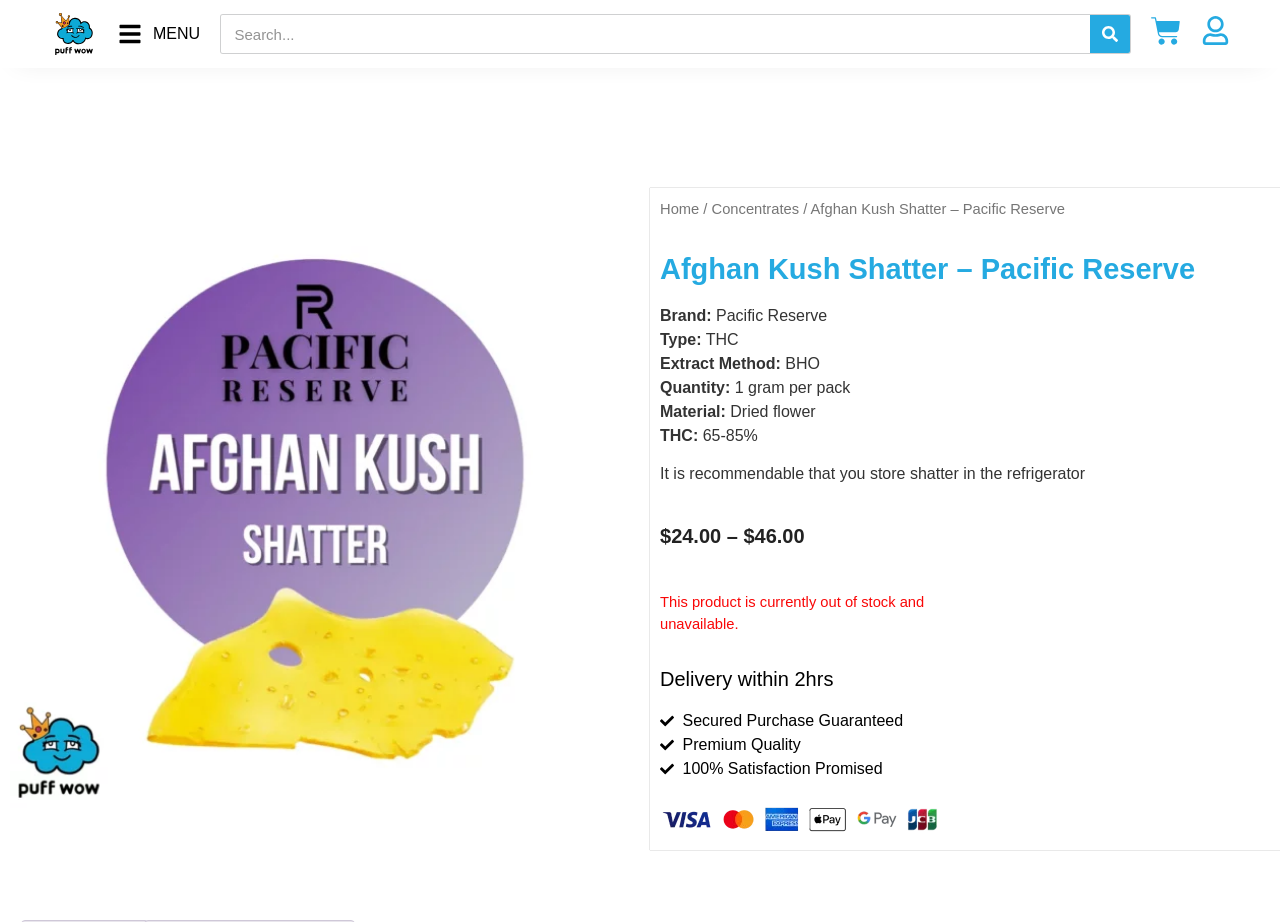Please provide a comprehensive response to the question below by analyzing the image: 
What is the quantity of the product per pack?

I found the answer by looking at the product information section, where it says 'Quantity: 1 gram per pack'.